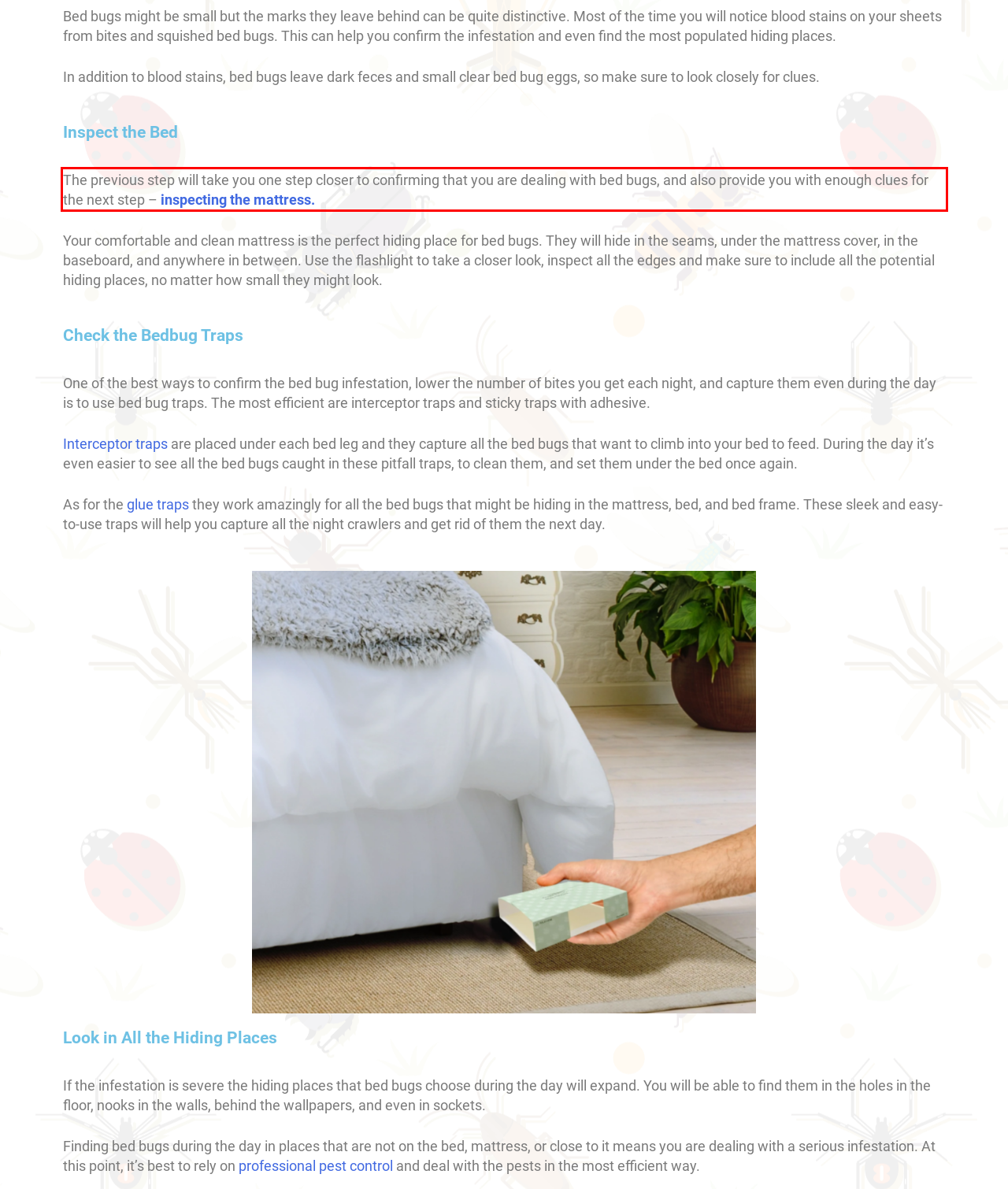Given a screenshot of a webpage containing a red rectangle bounding box, extract and provide the text content found within the red bounding box.

The previous step will take you one step closer to confirming that you are dealing with bed bugs, and also provide you with enough clues for the next step – inspecting the mattress.